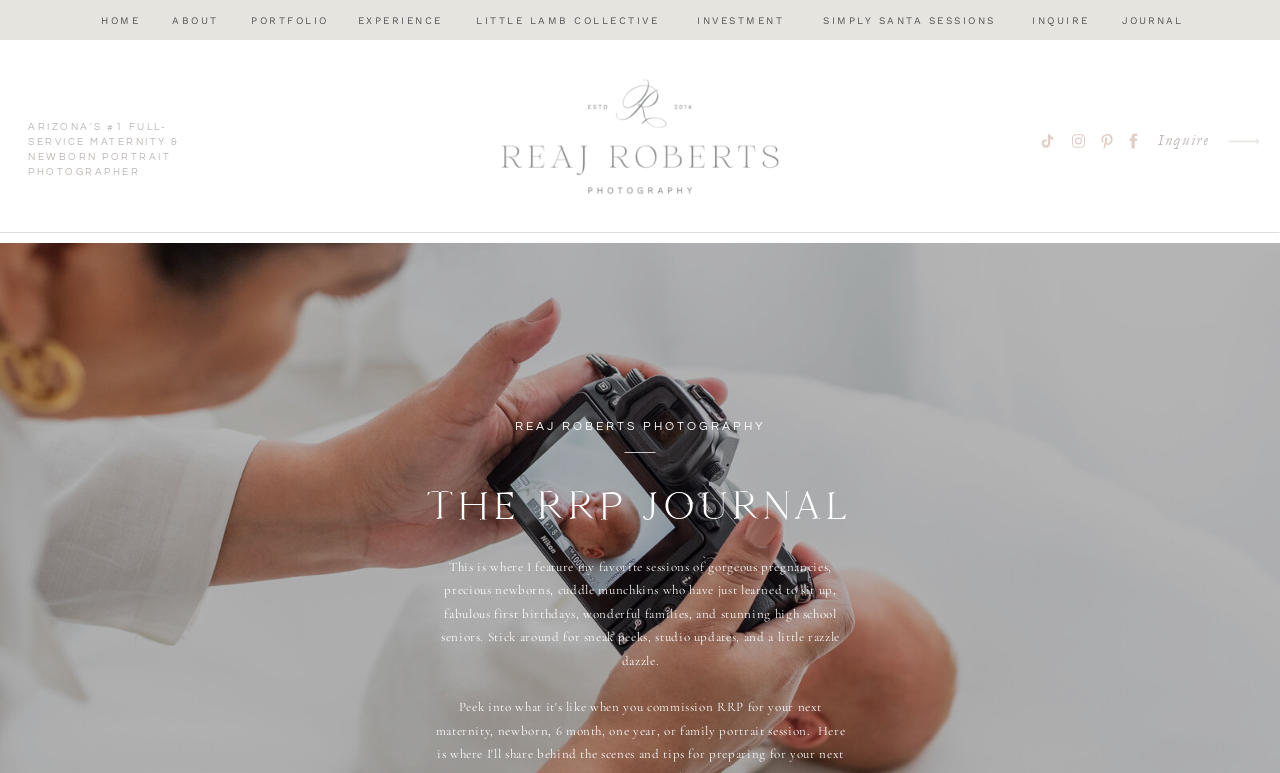What is the name of the blog or journal section?
Please give a detailed and elaborate answer to the question.

I found the name of the blog or journal section by looking at the heading element with the text 'THE RRP JOURNAL'.